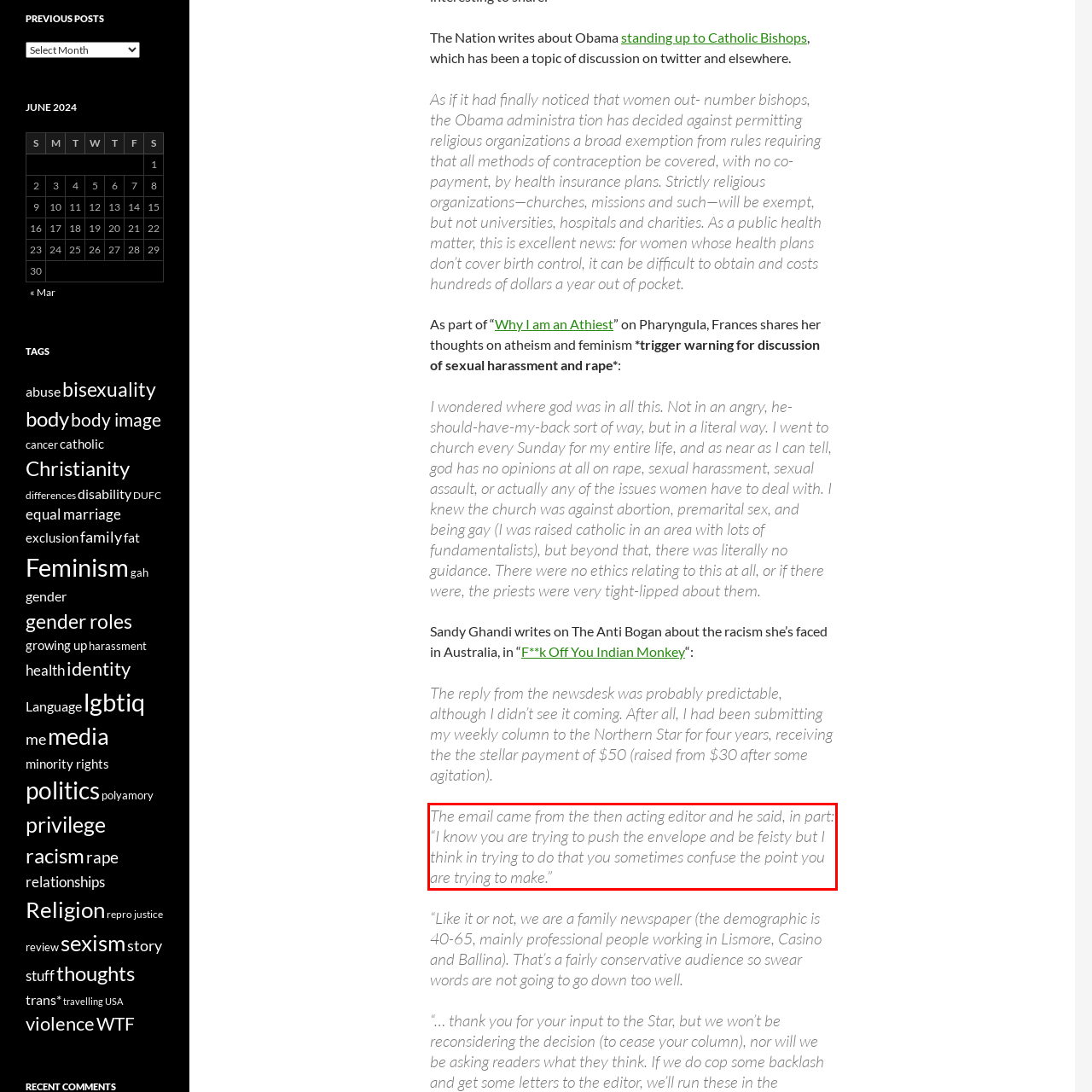Observe the screenshot of the webpage, locate the red bounding box, and extract the text content within it.

The email came from the then acting editor and he said, in part: “I know you are trying to push the envelope and be feisty but I think in trying to do that you sometimes confuse the point you are trying to make.”